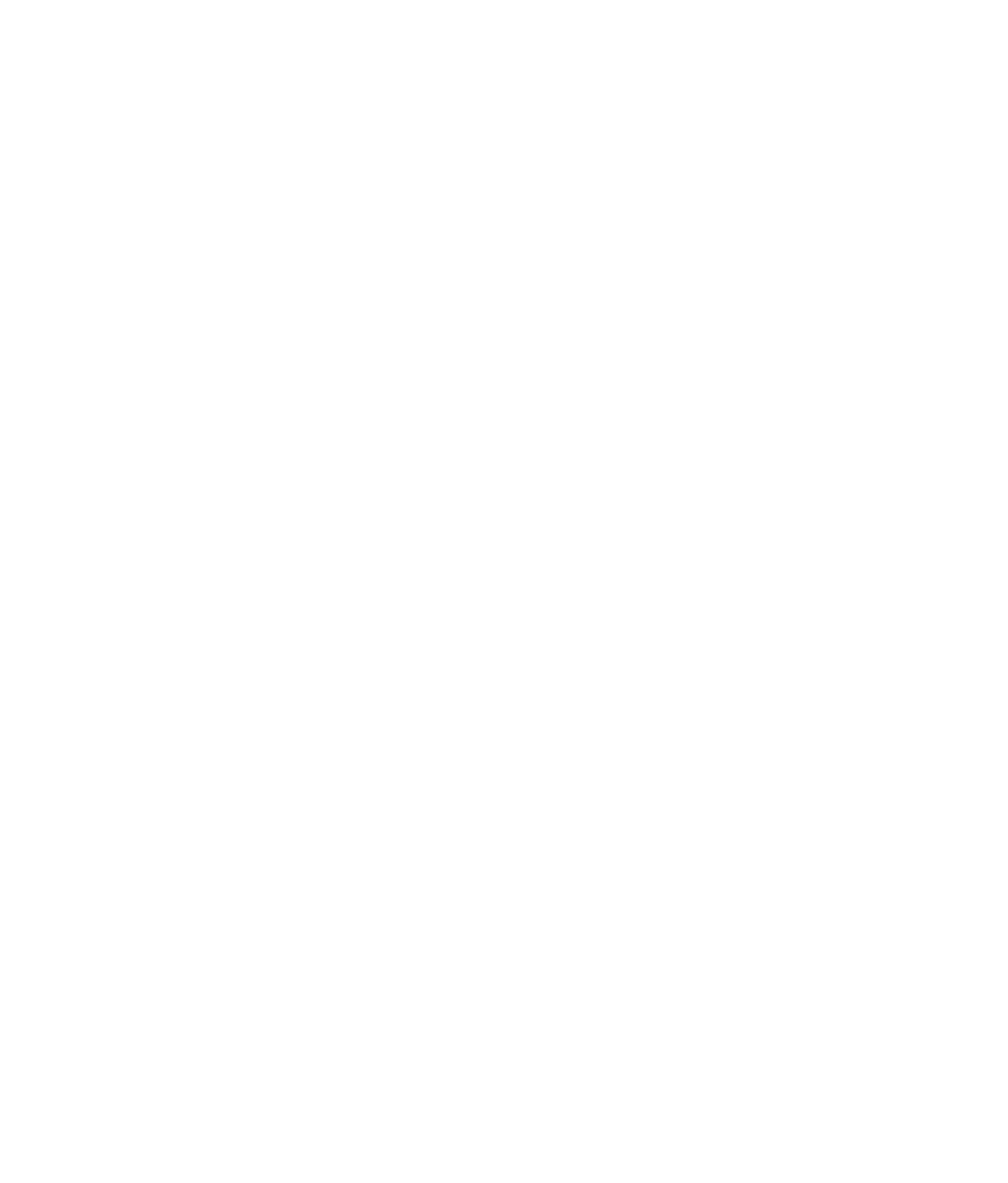Provide a brief response using a word or short phrase to this question:
What is the company name of the private jet charter broker?

Challenge Jet Charter